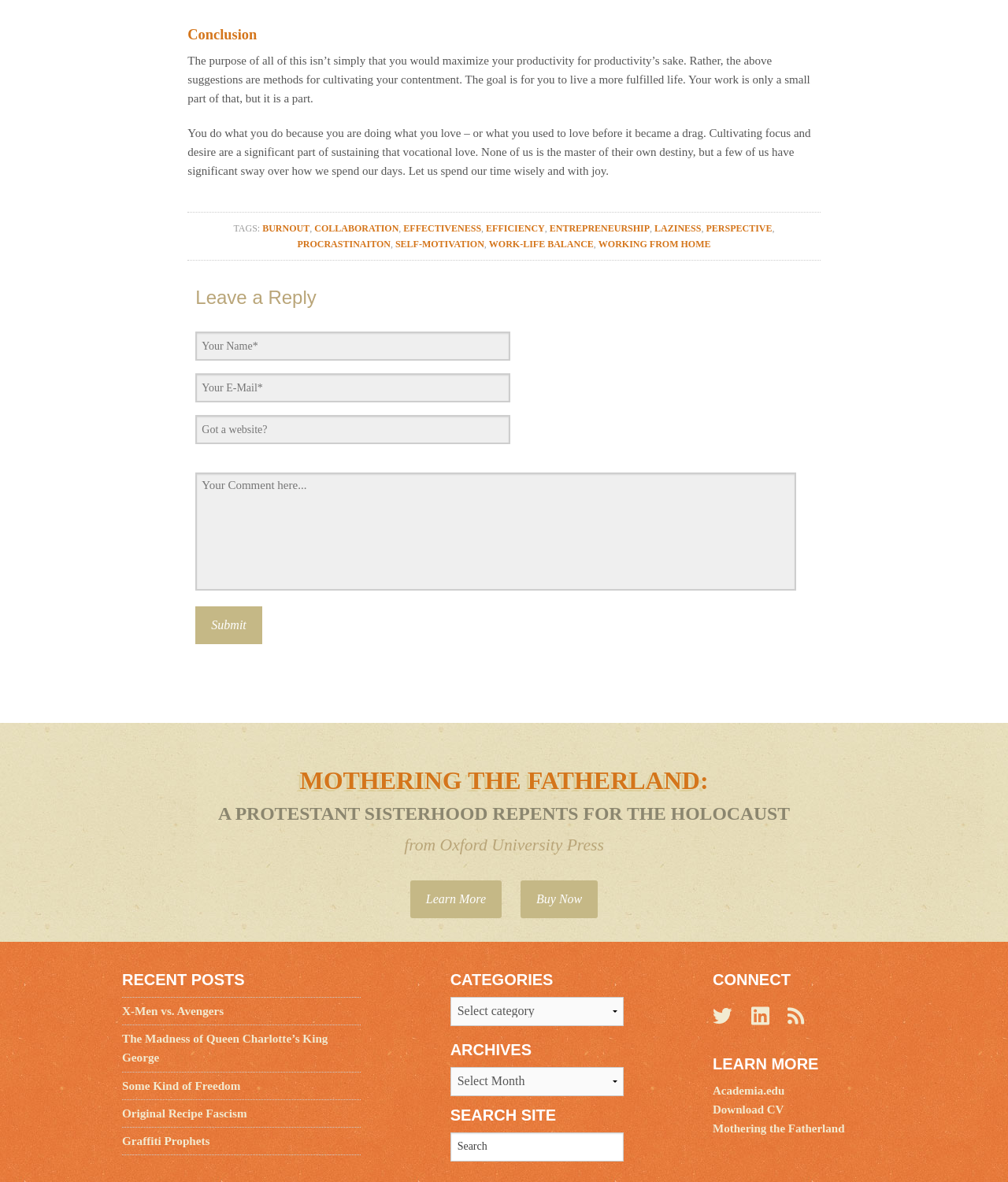Specify the bounding box coordinates of the element's area that should be clicked to execute the given instruction: "View recent posts". The coordinates should be four float numbers between 0 and 1, i.e., [left, top, right, bottom].

[0.121, 0.819, 0.358, 0.838]